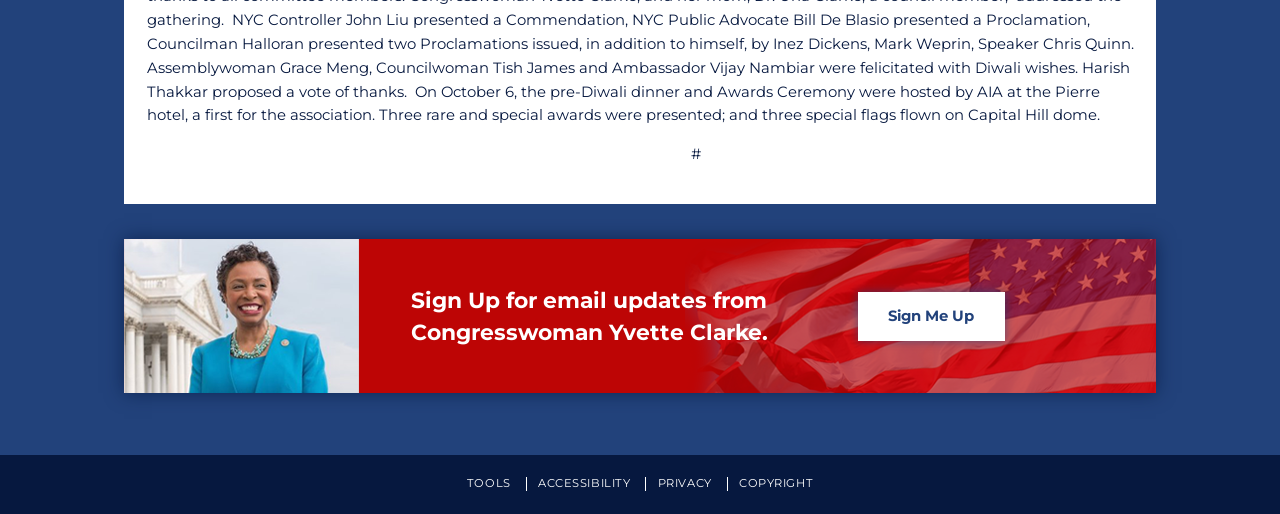Using the provided description Privacy, find the bounding box coordinates for the UI element. Provide the coordinates in (top-left x, top-left y, bottom-right x, bottom-right y) format, ensuring all values are between 0 and 1.

[0.514, 0.927, 0.556, 0.954]